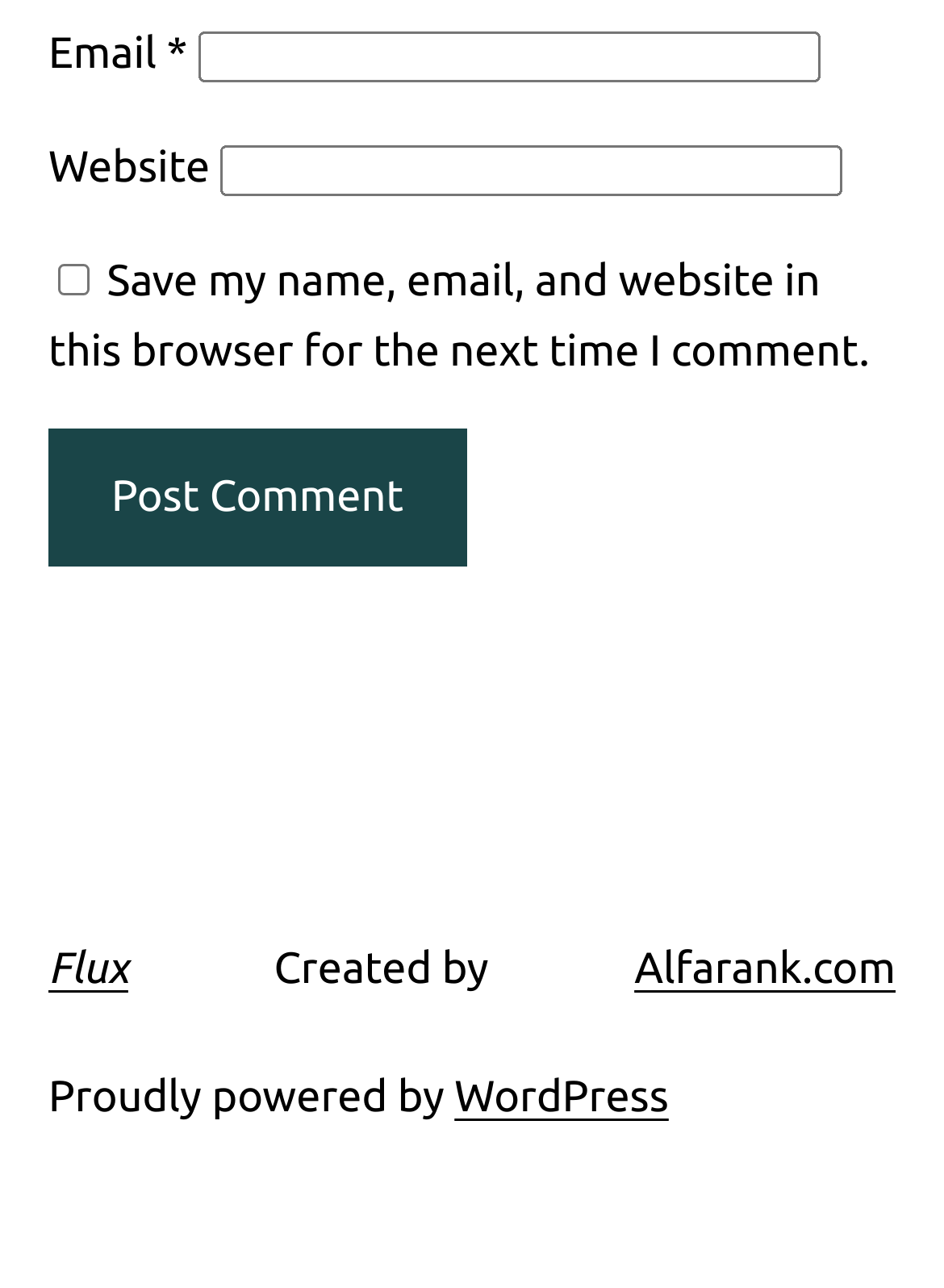What is the platform that powers the website?
Using the image, provide a concise answer in one word or a short phrase.

WordPress